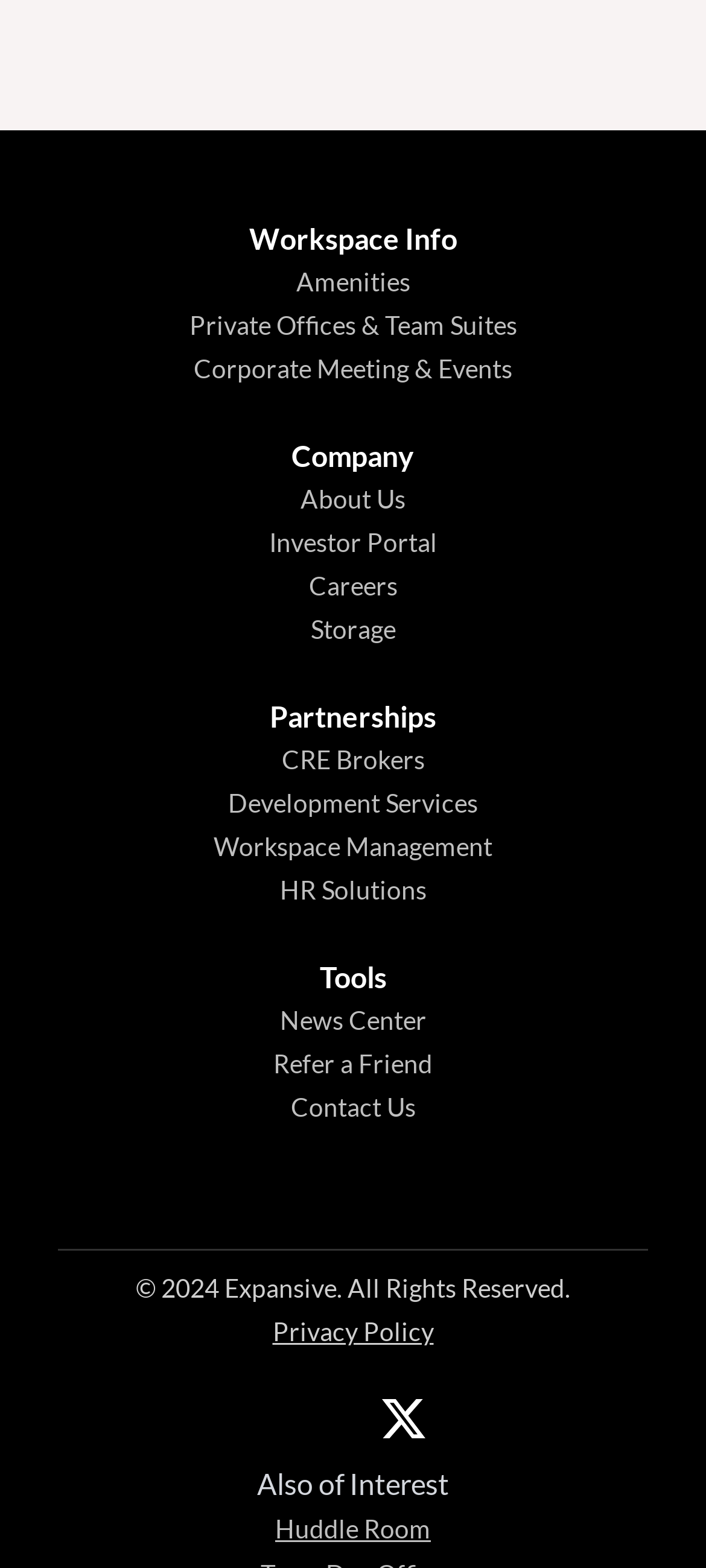Specify the bounding box coordinates of the region I need to click to perform the following instruction: "Check news center". The coordinates must be four float numbers in the range of 0 to 1, i.e., [left, top, right, bottom].

[0.396, 0.641, 0.604, 0.673]